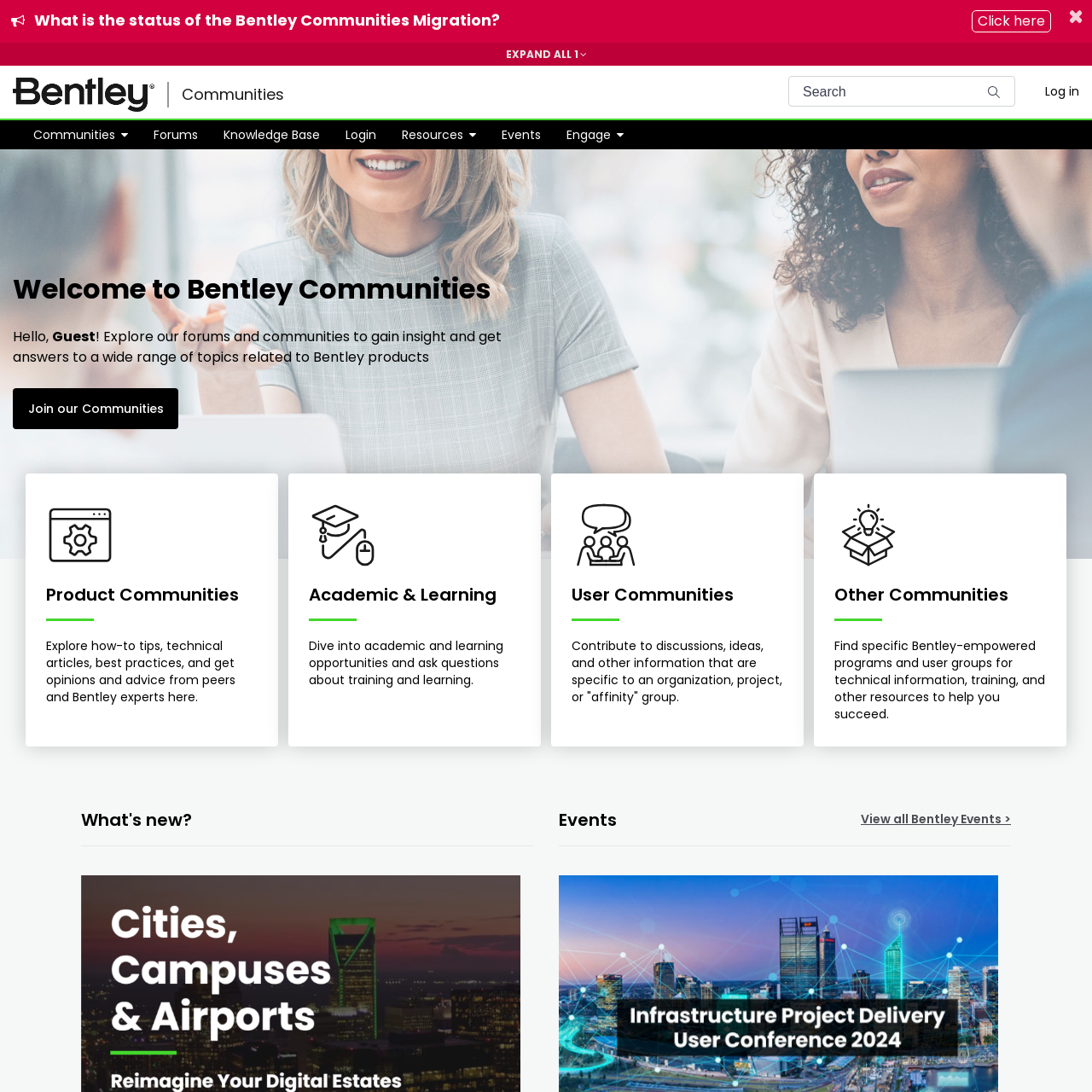Can you look at the image and give a comprehensive answer to the question:
What is the status of the Bentley Communities Migration?

The webpage has an announcement button with the text 'What is the status of the Bentley Communities Migration?' which suggests that there is some migration process going on, but the exact status is not explicitly mentioned.